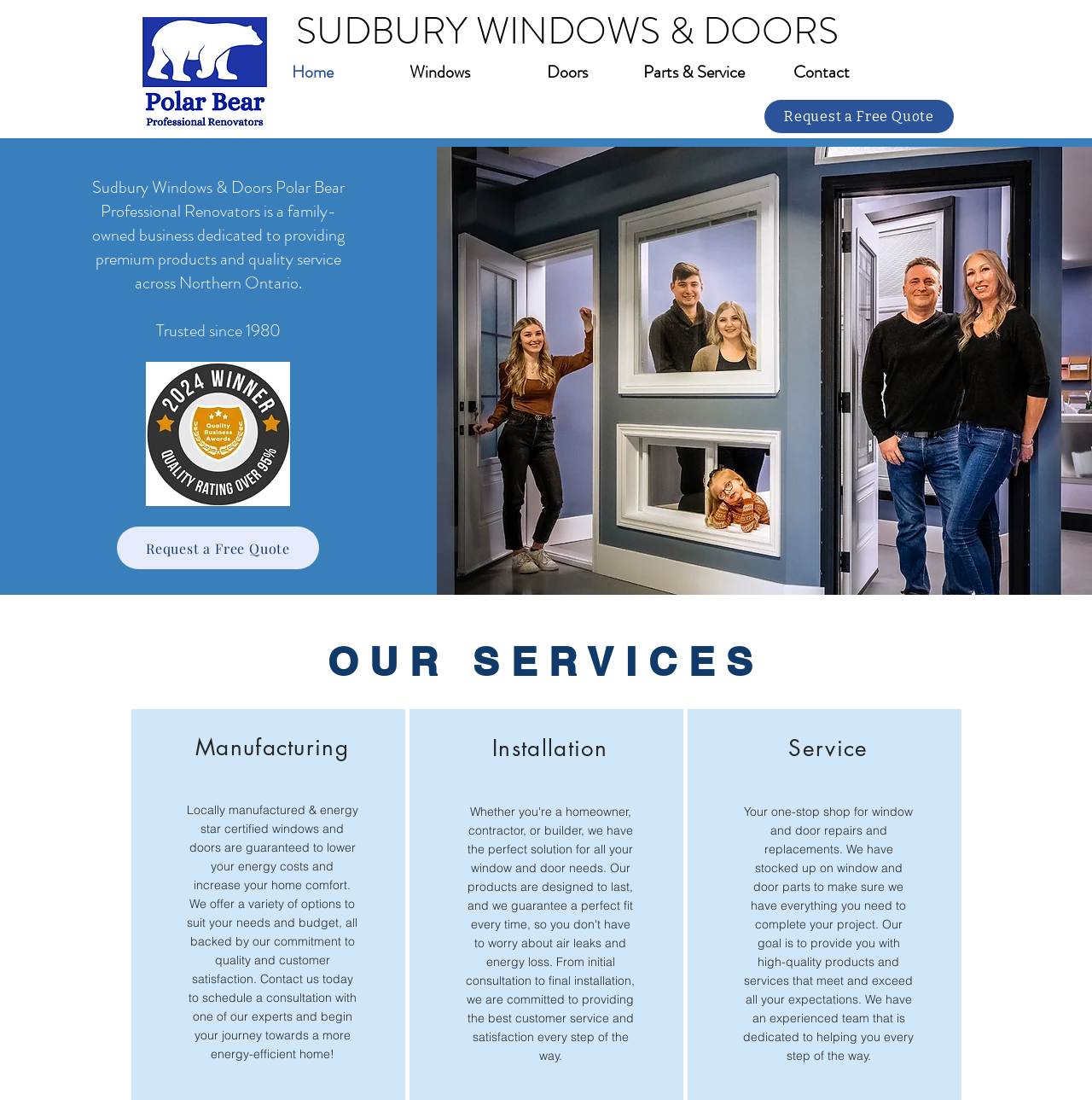What is the name of the company?
Using the image as a reference, answer the question in detail.

The company name is mentioned in the heading 'Polar Bear Professional Renovators | Sudbury Windows & Doors' at the top of the webpage, and also in the static text 'Sudbury Windows & Doors Polar Bear Professional Renovators is a family-owned business...'.